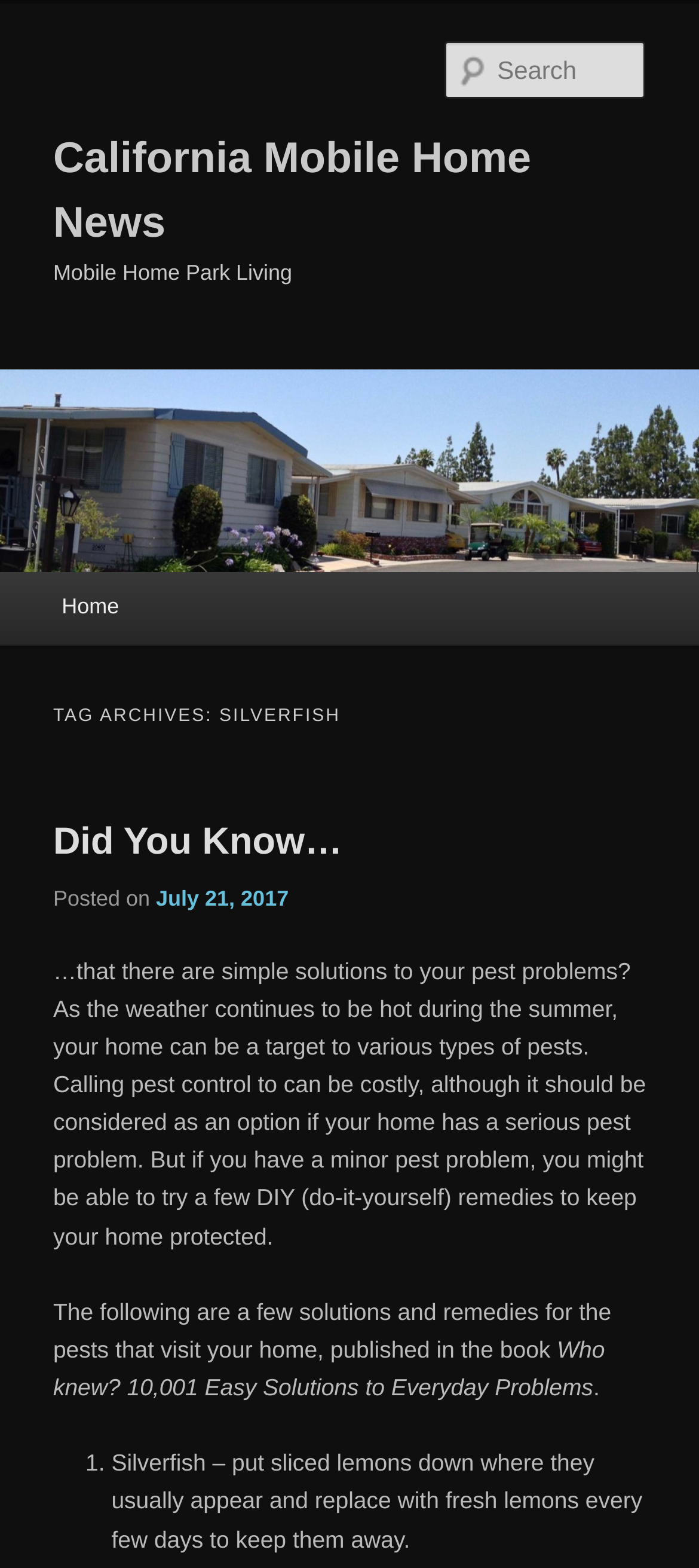What is the name of the website?
From the image, respond with a single word or phrase.

California Mobile Home News